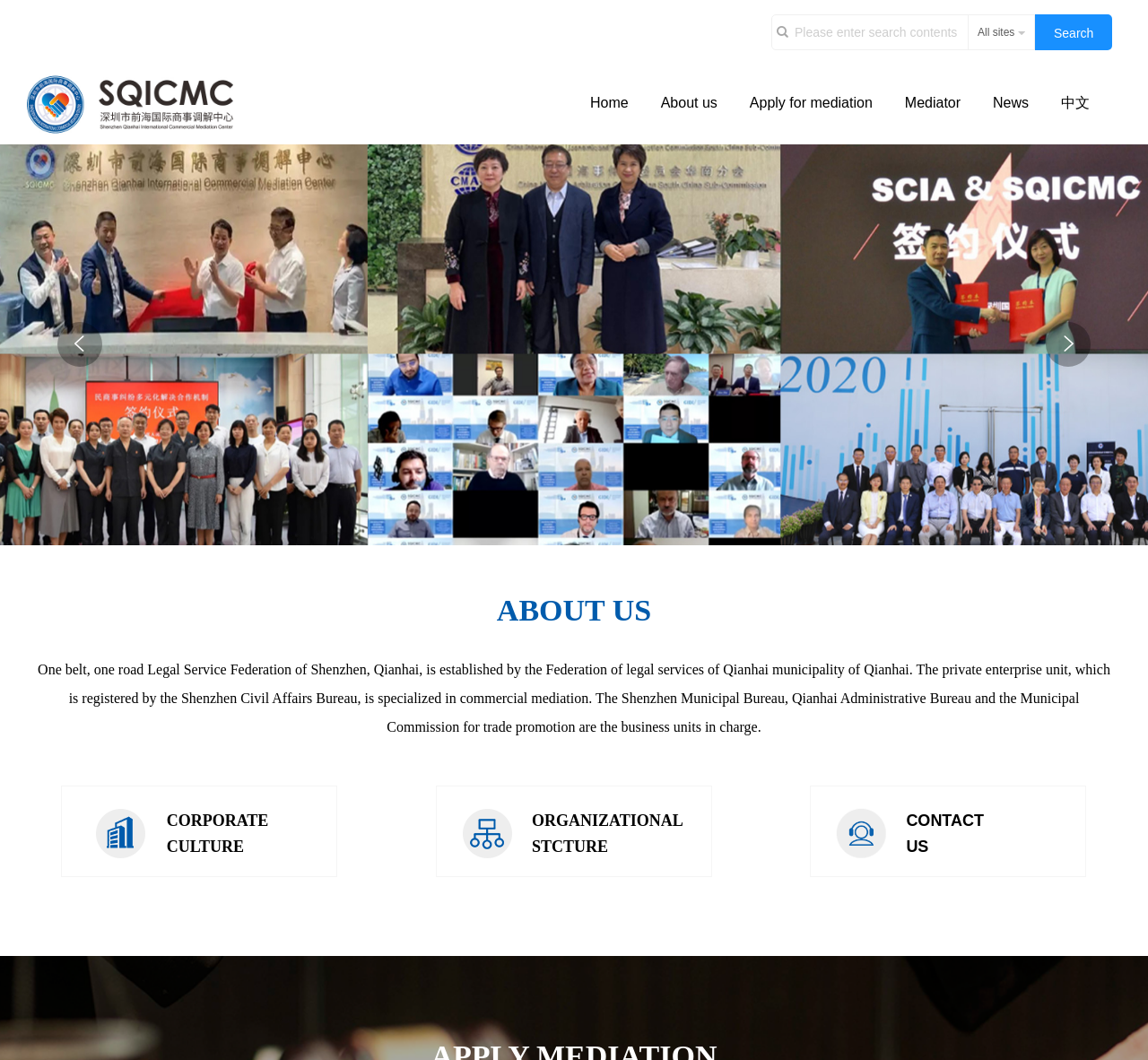Provide a short, one-word or phrase answer to the question below:
What is the name of the organization?

Shenzhen Qianhai International Commercial Mediation Center